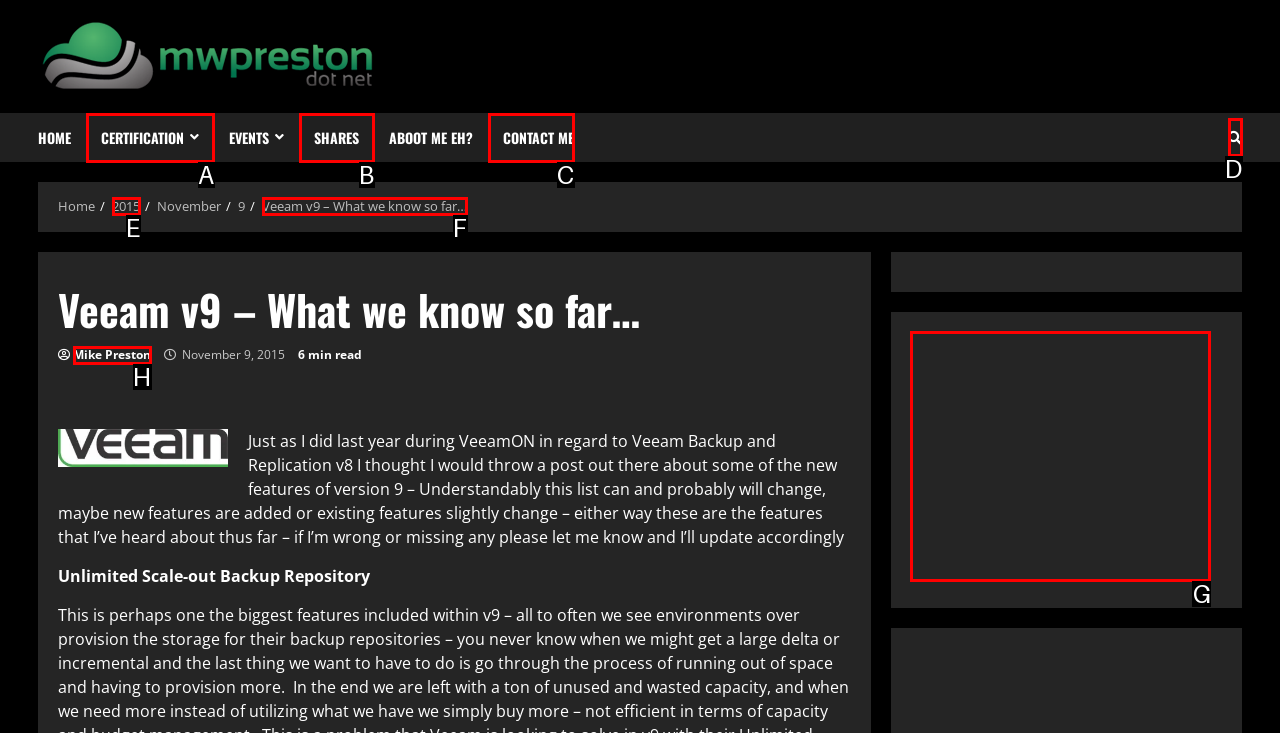From the description: Contact Me, select the HTML element that fits best. Reply with the letter of the appropriate option.

C